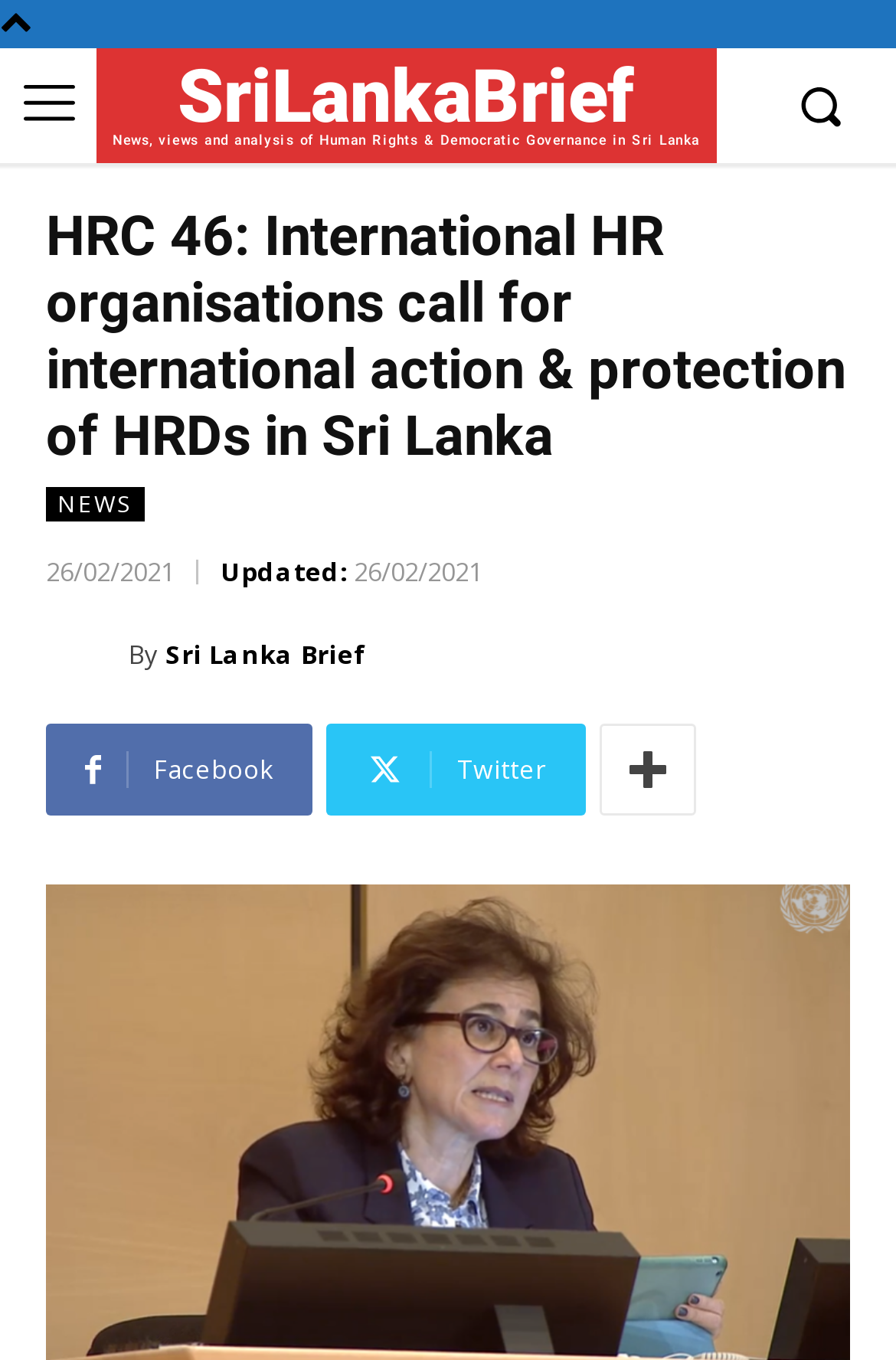Identify the bounding box coordinates of the clickable region required to complete the instruction: "Check Free Offer". The coordinates should be given as four float numbers within the range of 0 and 1, i.e., [left, top, right, bottom].

None